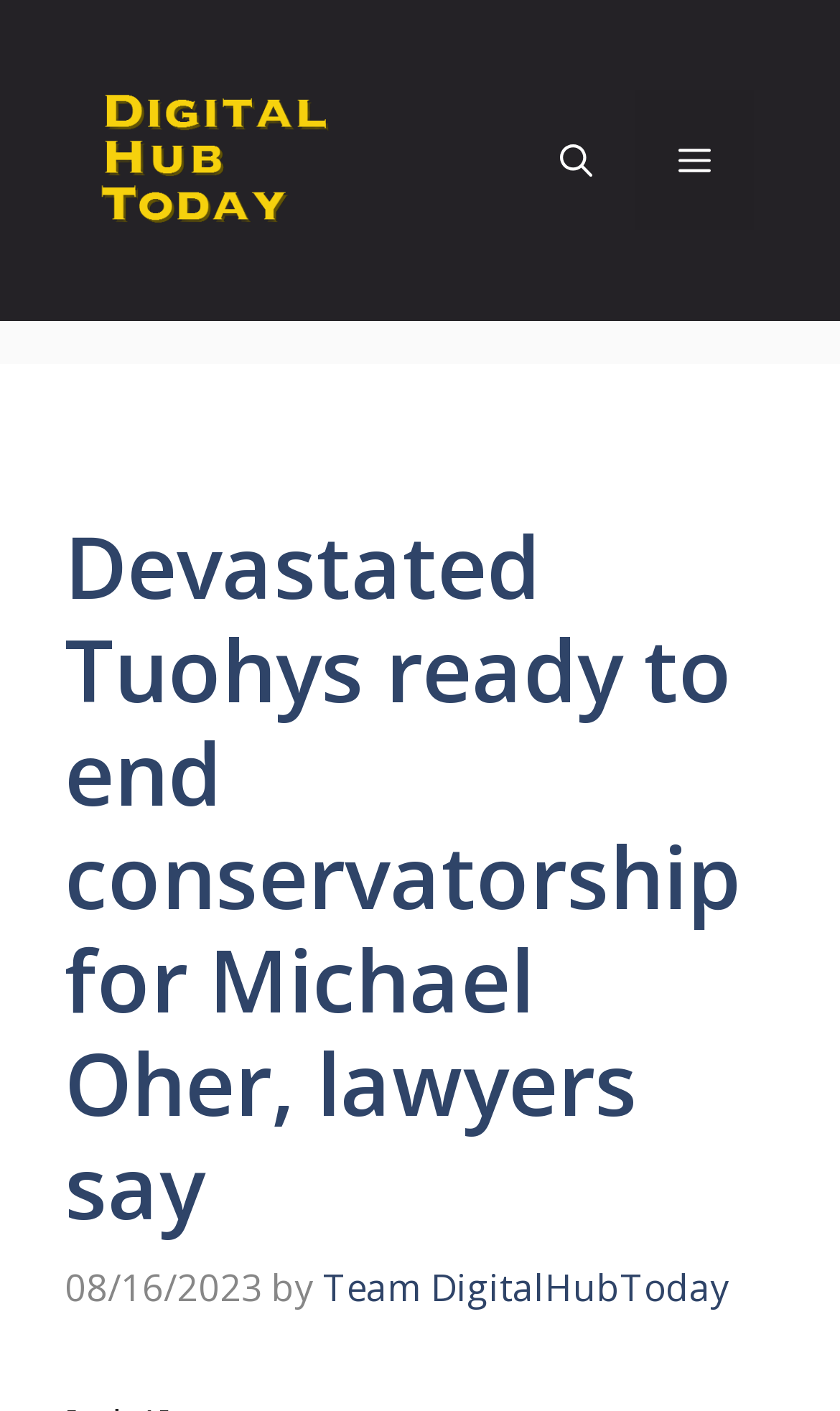What is the name of the website?
Please elaborate on the answer to the question with detailed information.

I found the name of the website by looking at the banner element at the top of the page, which contains a link with the text 'DigitalHubToday'.